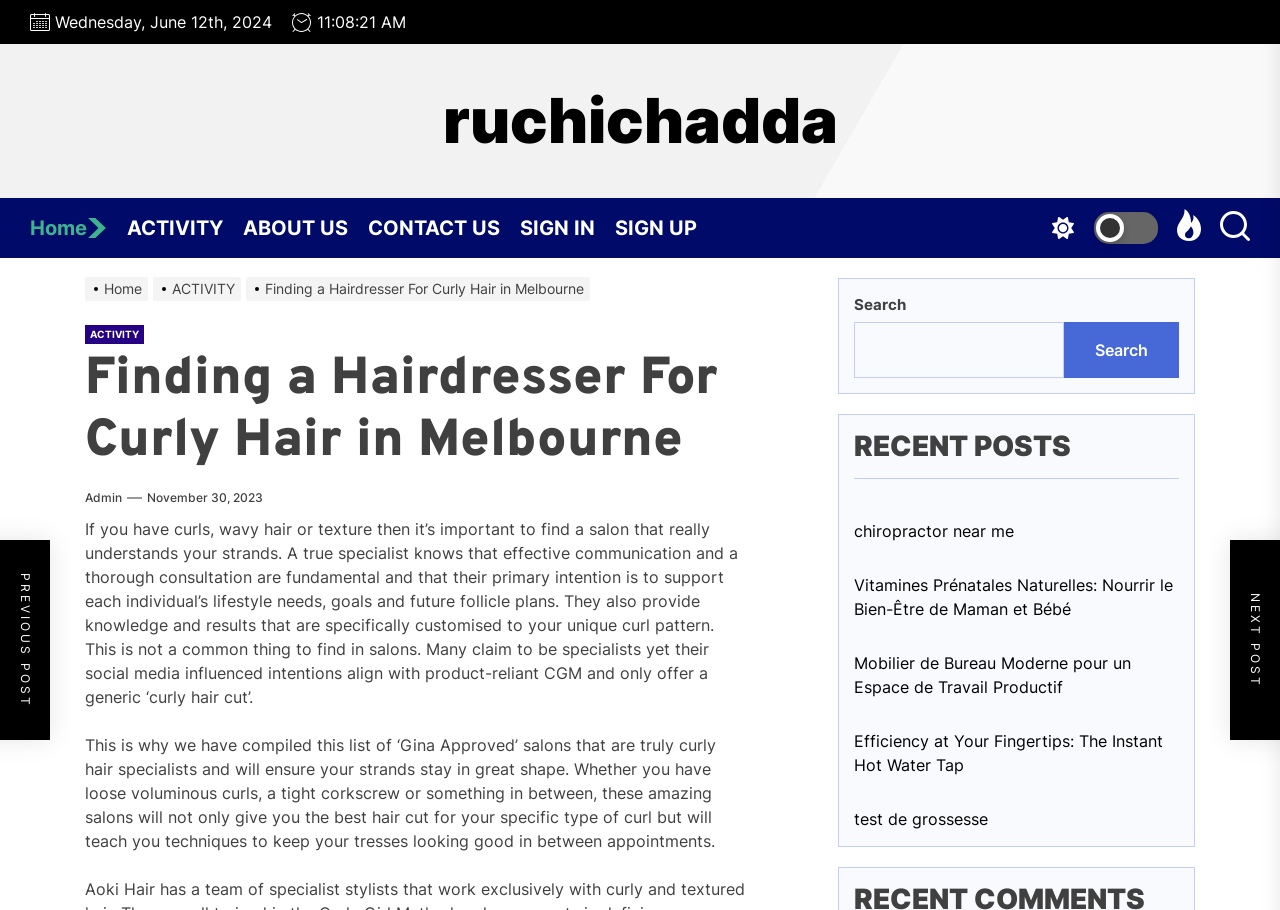Can you find the bounding box coordinates of the area I should click to execute the following instruction: "Share with Friends"?

None